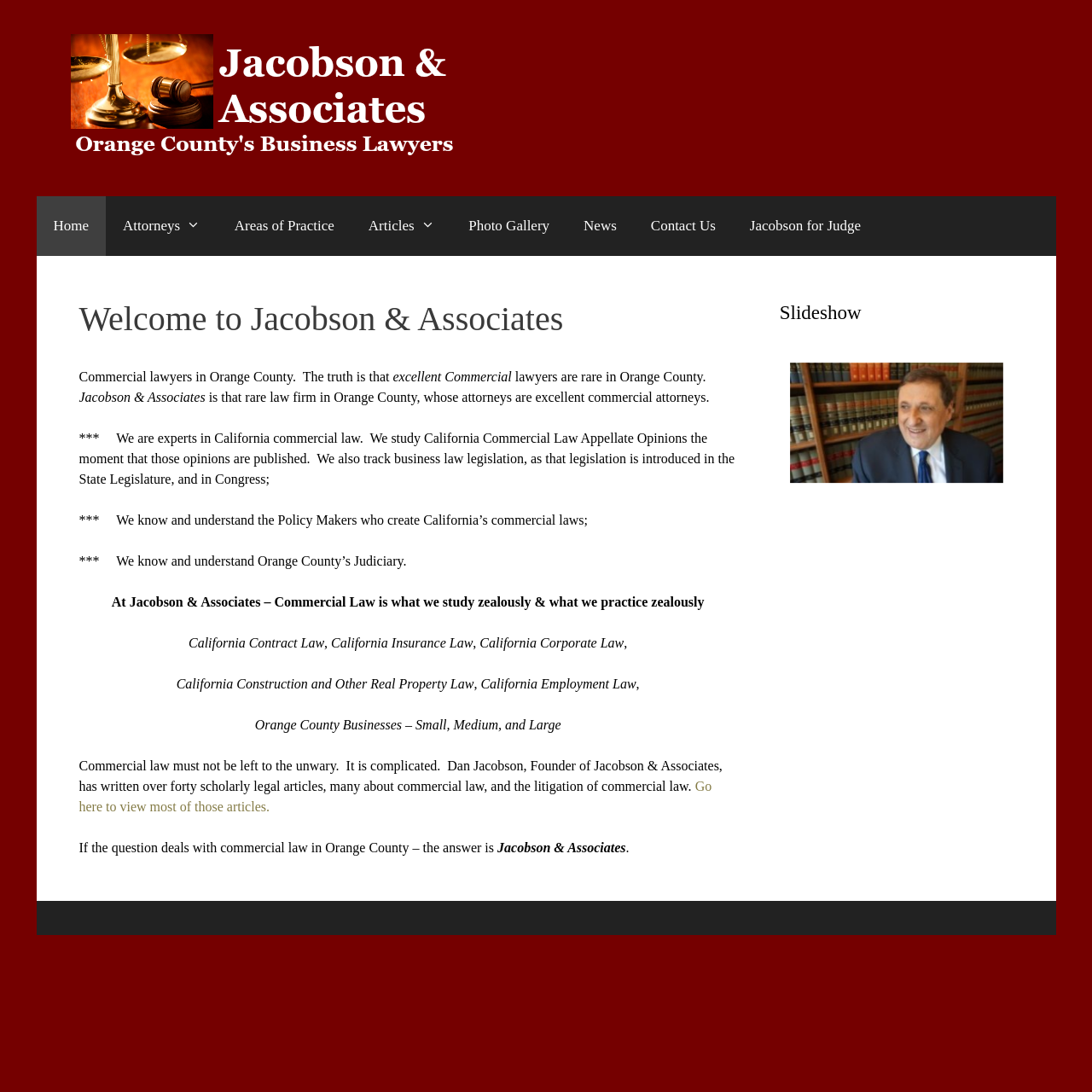What is the purpose of the law firm?
Use the image to answer the question with a single word or phrase.

To provide expert commercial law services